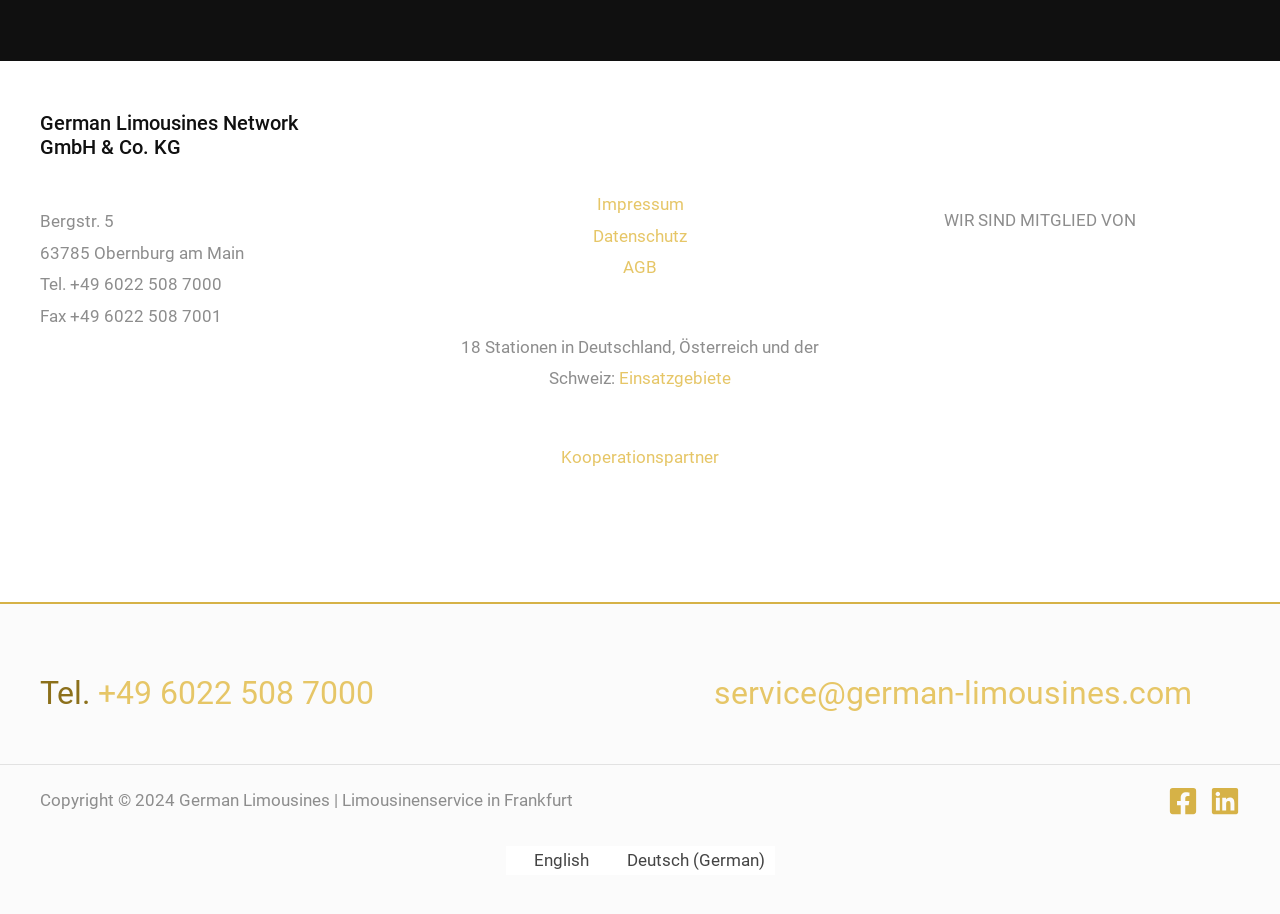Please study the image and answer the question comprehensively:
How many hidden links are there in the footer?

I counted the number of links in the footer area that have the 'hidden: True' attribute and found six of them, including links like 'Impressum', 'Datenschutz', and 'AGB'.